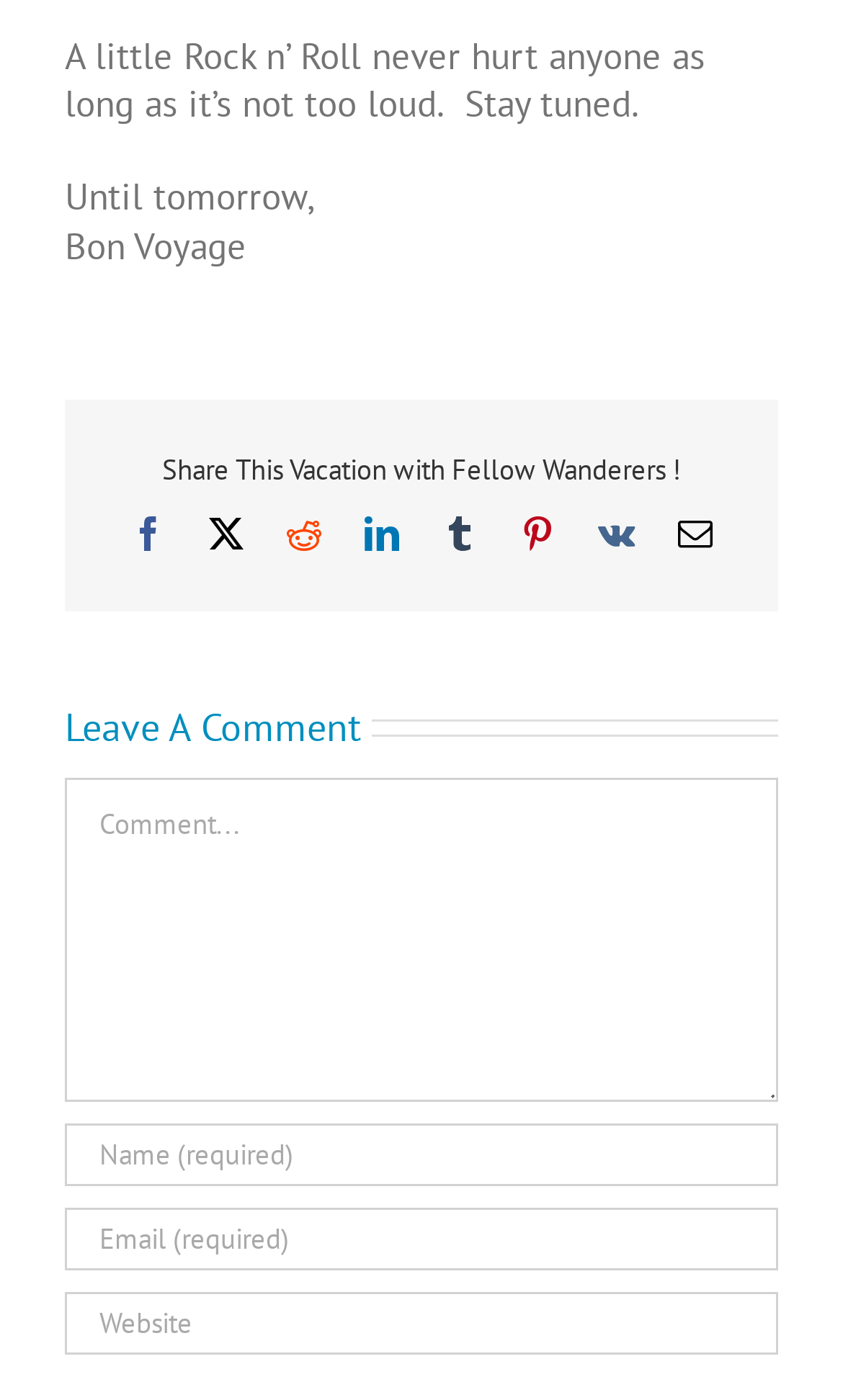Determine the coordinates of the bounding box for the clickable area needed to execute this instruction: "Leave a comment".

[0.077, 0.498, 0.428, 0.54]